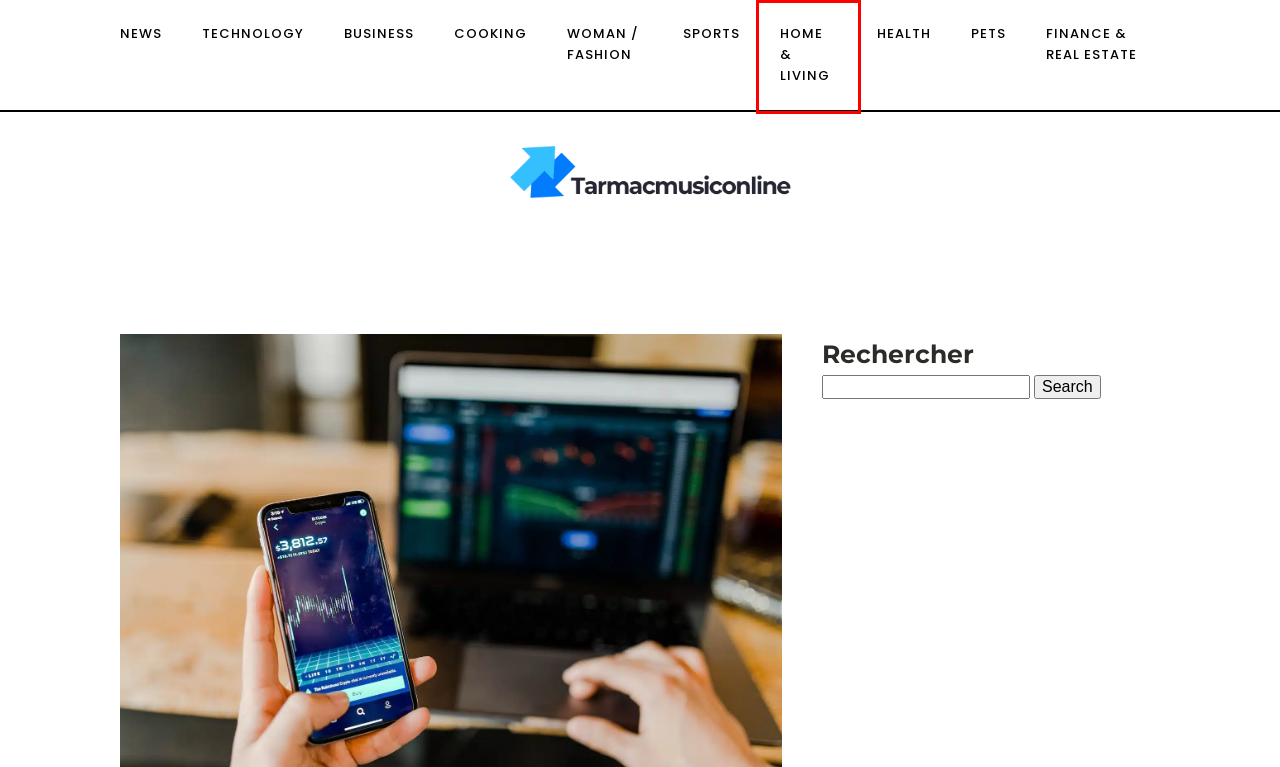A screenshot of a webpage is given, marked with a red bounding box around a UI element. Please select the most appropriate webpage description that fits the new page after clicking the highlighted element. Here are the candidates:
A. home & living Archives - tarmacmusiconline
B. News Archives - tarmacmusiconline
C. business Archives - tarmacmusiconline
D. woman / fashion Archives - tarmacmusiconline
E. health Archives - tarmacmusiconline
F. cooking Archives - tarmacmusiconline
G. technology Archives - tarmacmusiconline
H. pets Archives - tarmacmusiconline

A